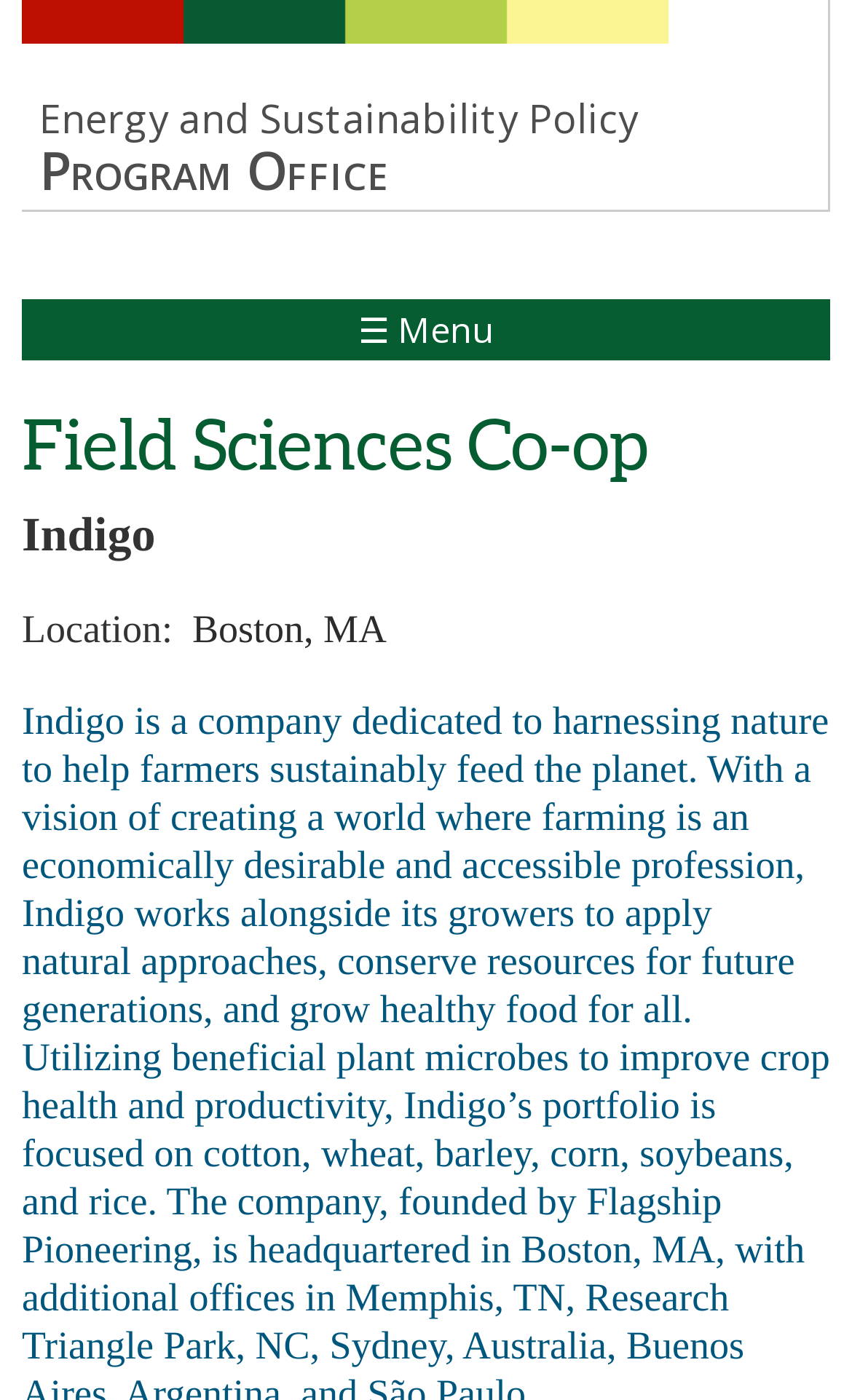Find and provide the bounding box coordinates for the UI element described here: "Skip to main content". The coordinates should be given as four float numbers between 0 and 1: [left, top, right, bottom].

[0.325, 0.0, 0.486, 0.006]